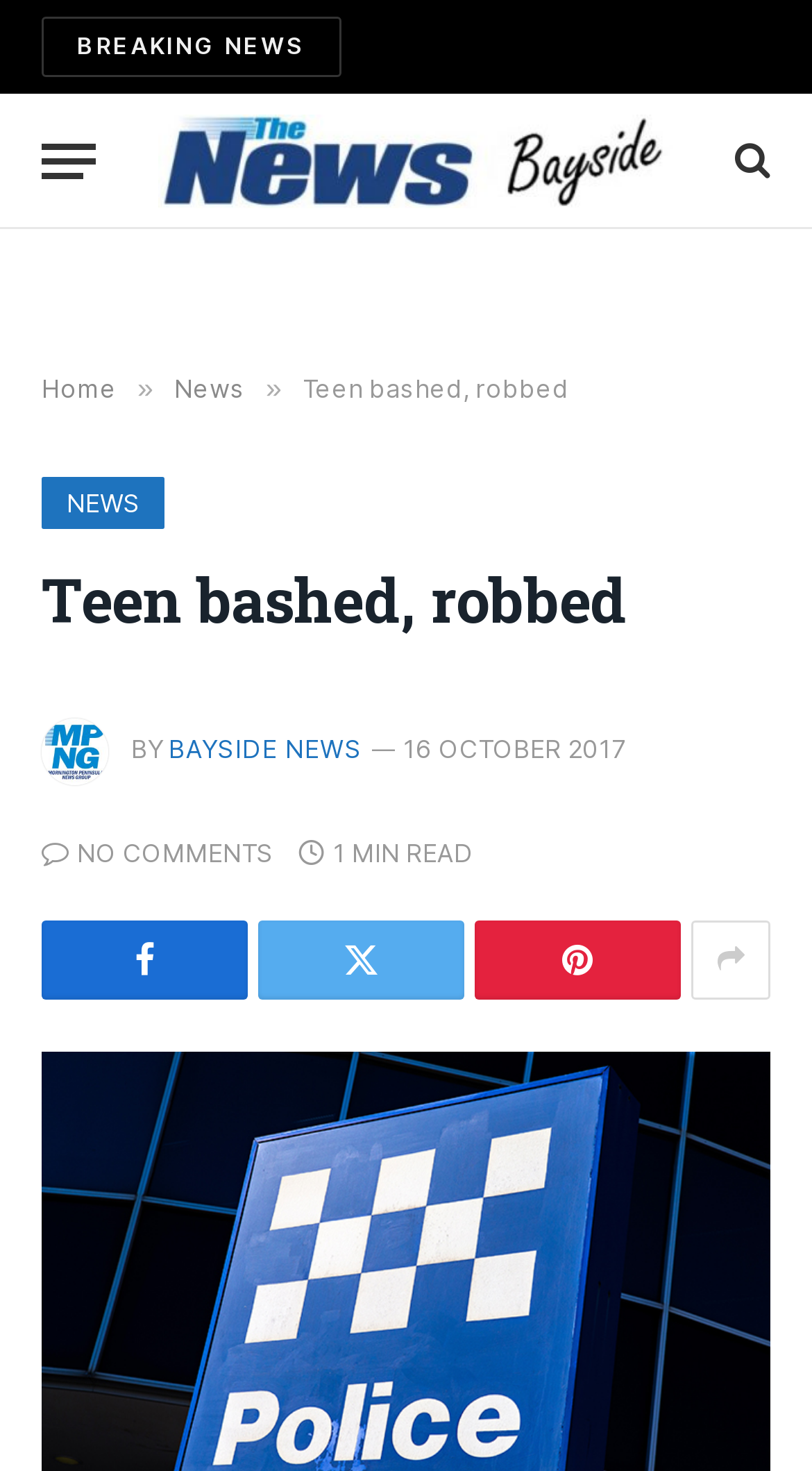Please locate the bounding box coordinates for the element that should be clicked to achieve the following instruction: "Learn about patent litigation". Ensure the coordinates are given as four float numbers between 0 and 1, i.e., [left, top, right, bottom].

None